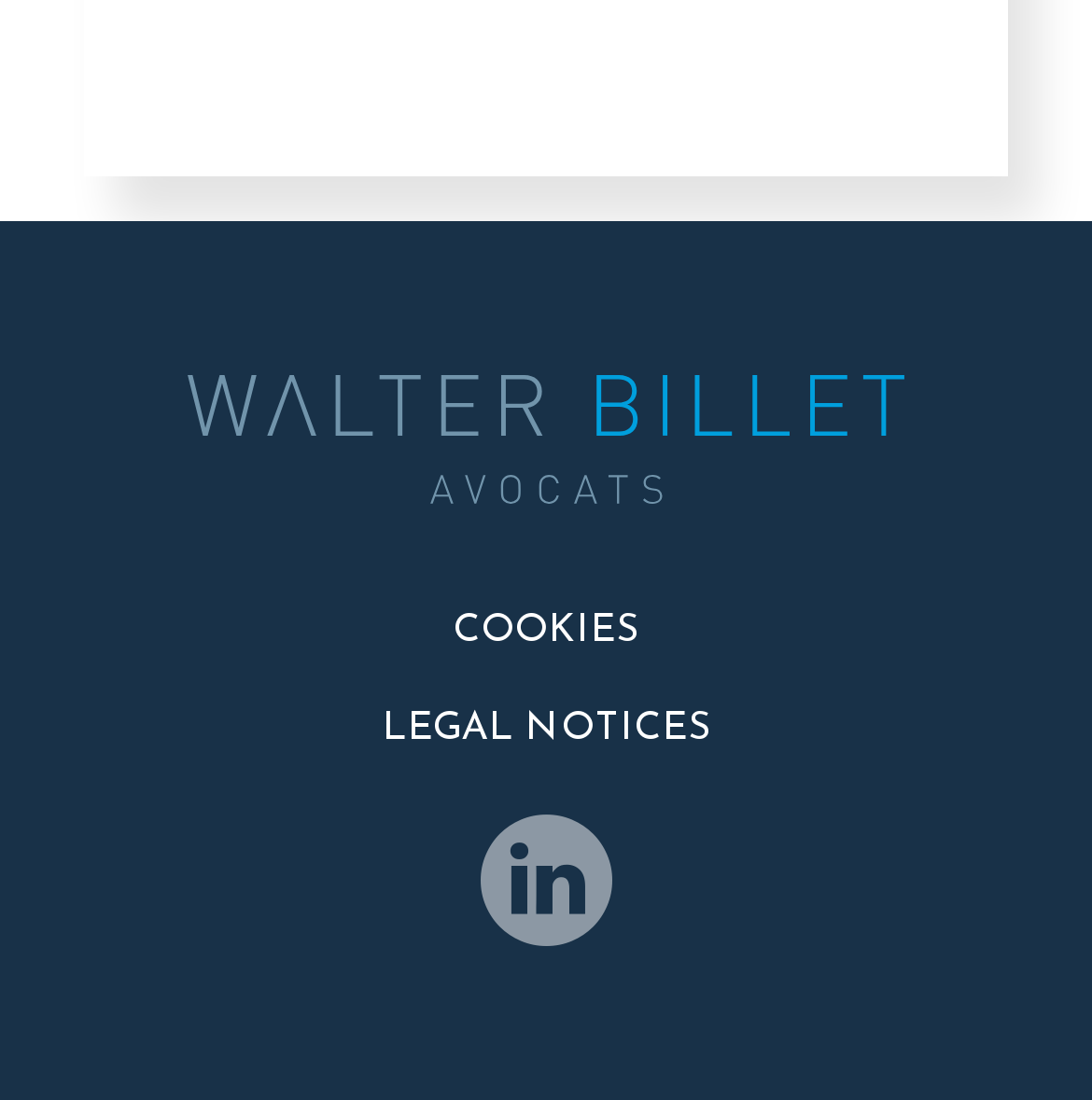Provide a short answer to the following question with just one word or phrase: What is the layout of the webpage?

Header and content